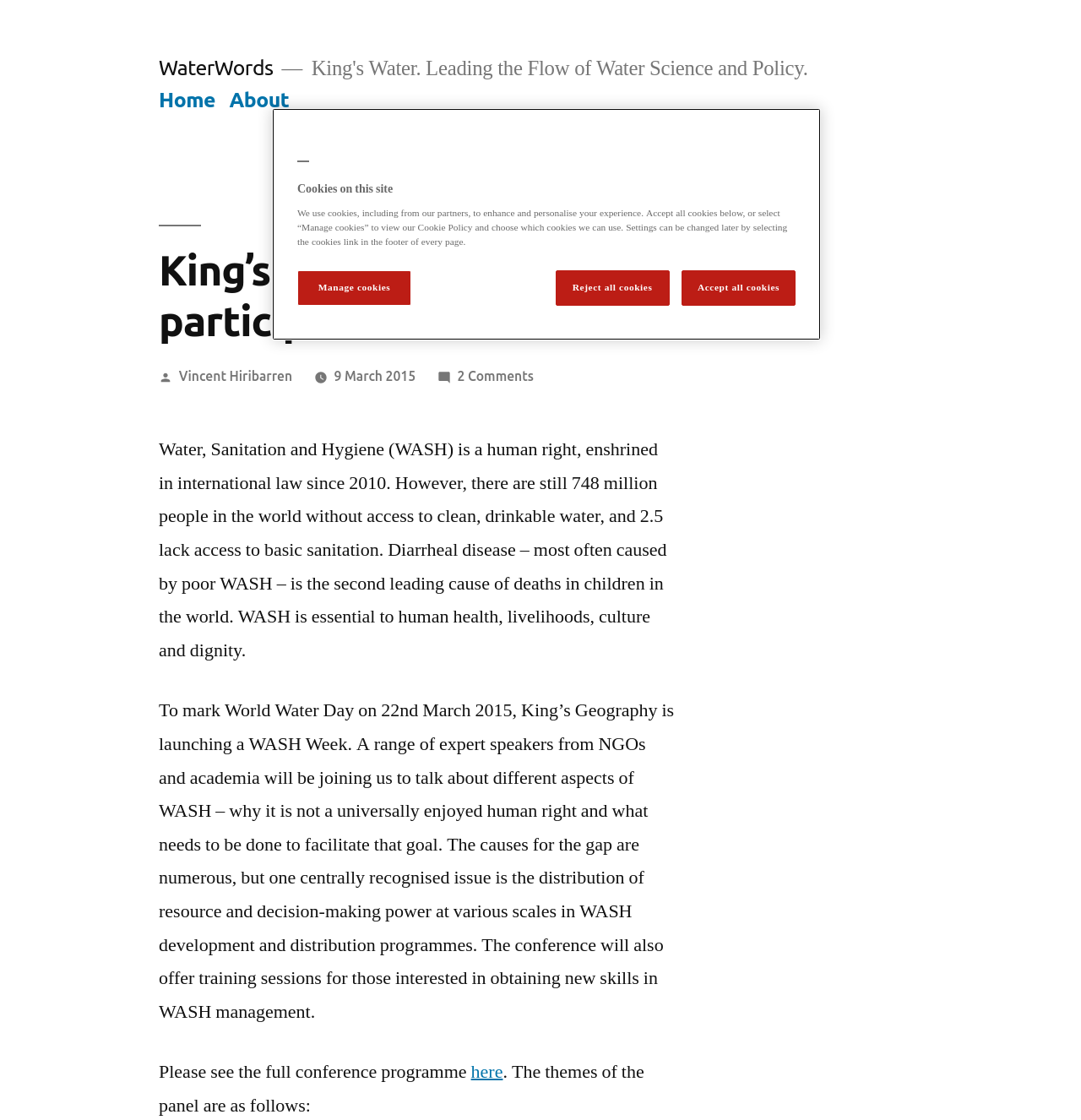Identify the bounding box for the UI element that is described as follows: "9 March 201518 March 2015".

[0.309, 0.329, 0.384, 0.343]